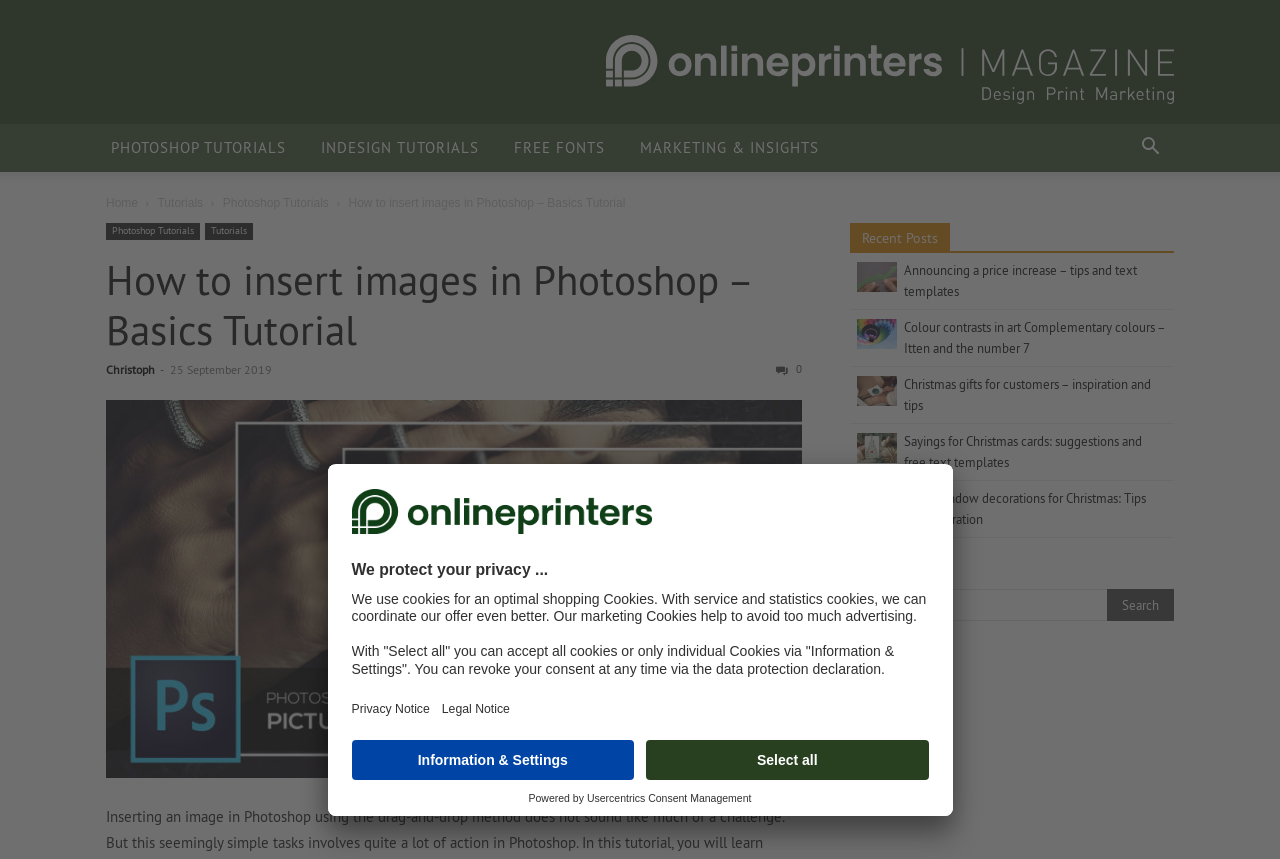Pinpoint the bounding box coordinates of the element to be clicked to execute the instruction: "Click the 'search' button".

[0.88, 0.163, 0.917, 0.183]